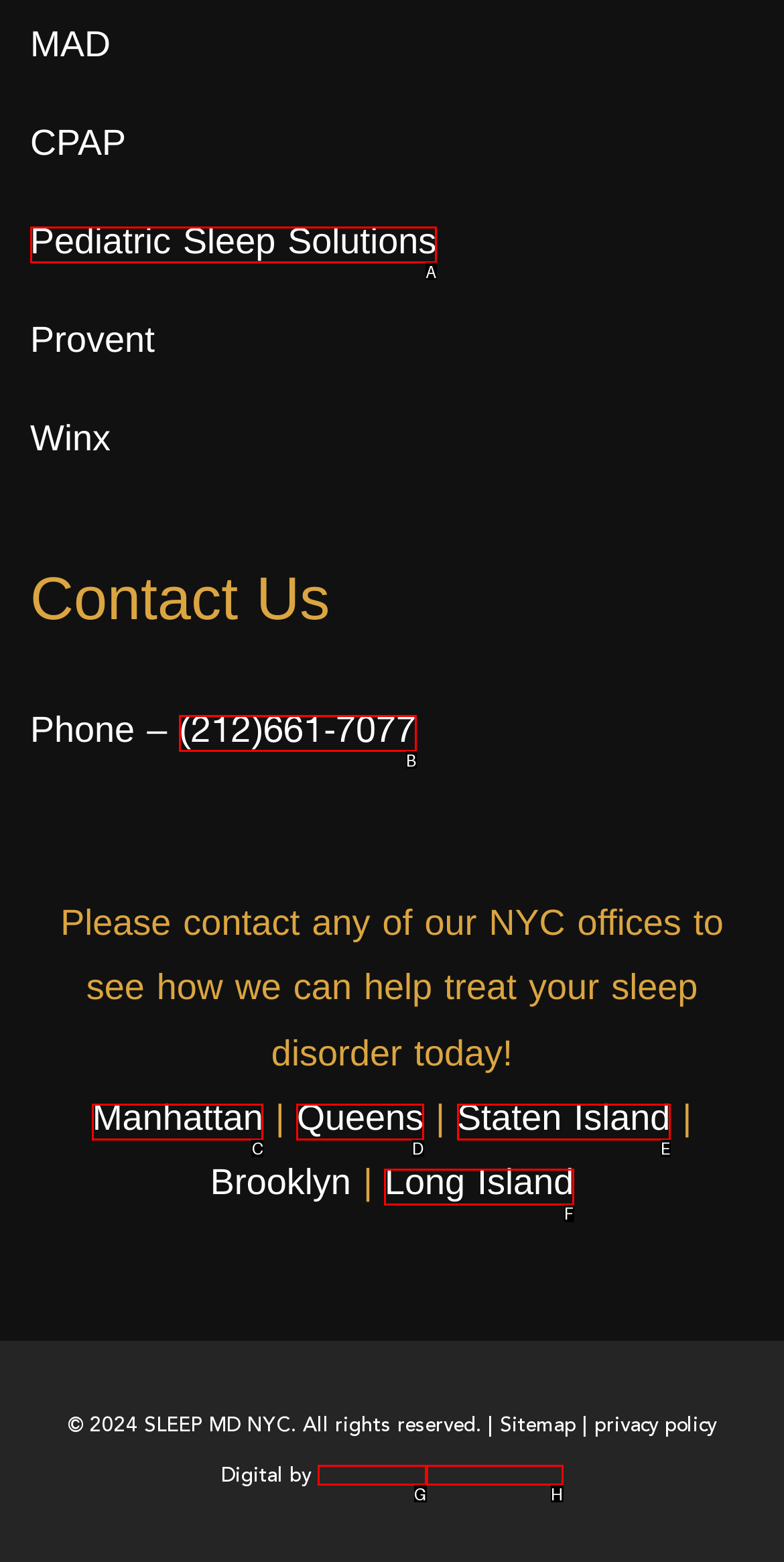Given the description: Staten Island, identify the HTML element that fits best. Respond with the letter of the correct option from the choices.

E